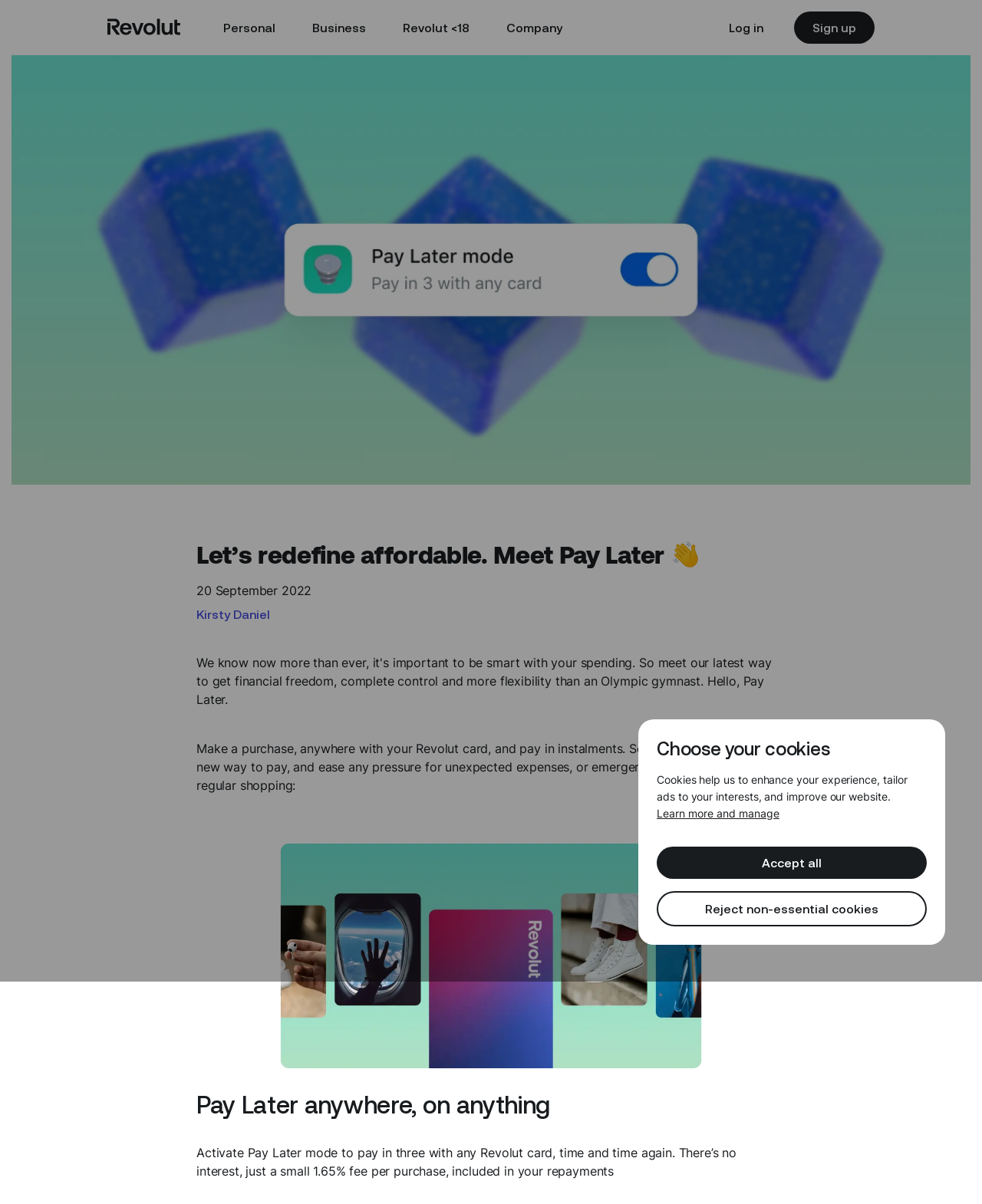Please locate the bounding box coordinates of the element that needs to be clicked to achieve the following instruction: "Read Kirsty Daniel's article". The coordinates should be four float numbers between 0 and 1, i.e., [left, top, right, bottom].

[0.2, 0.503, 0.275, 0.517]